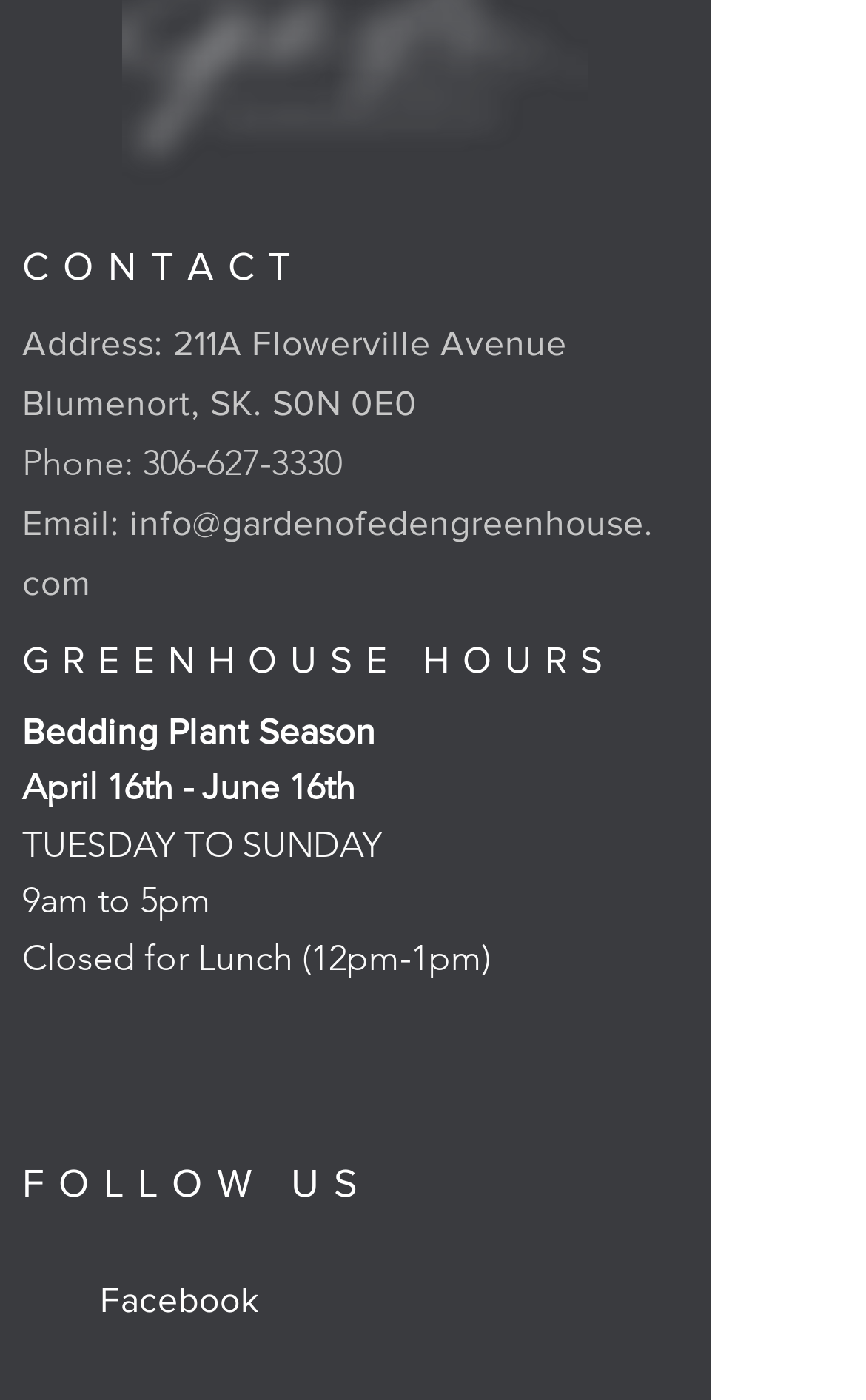Show the bounding box coordinates for the HTML element as described: "Instagram".

[0.115, 0.958, 0.297, 0.988]